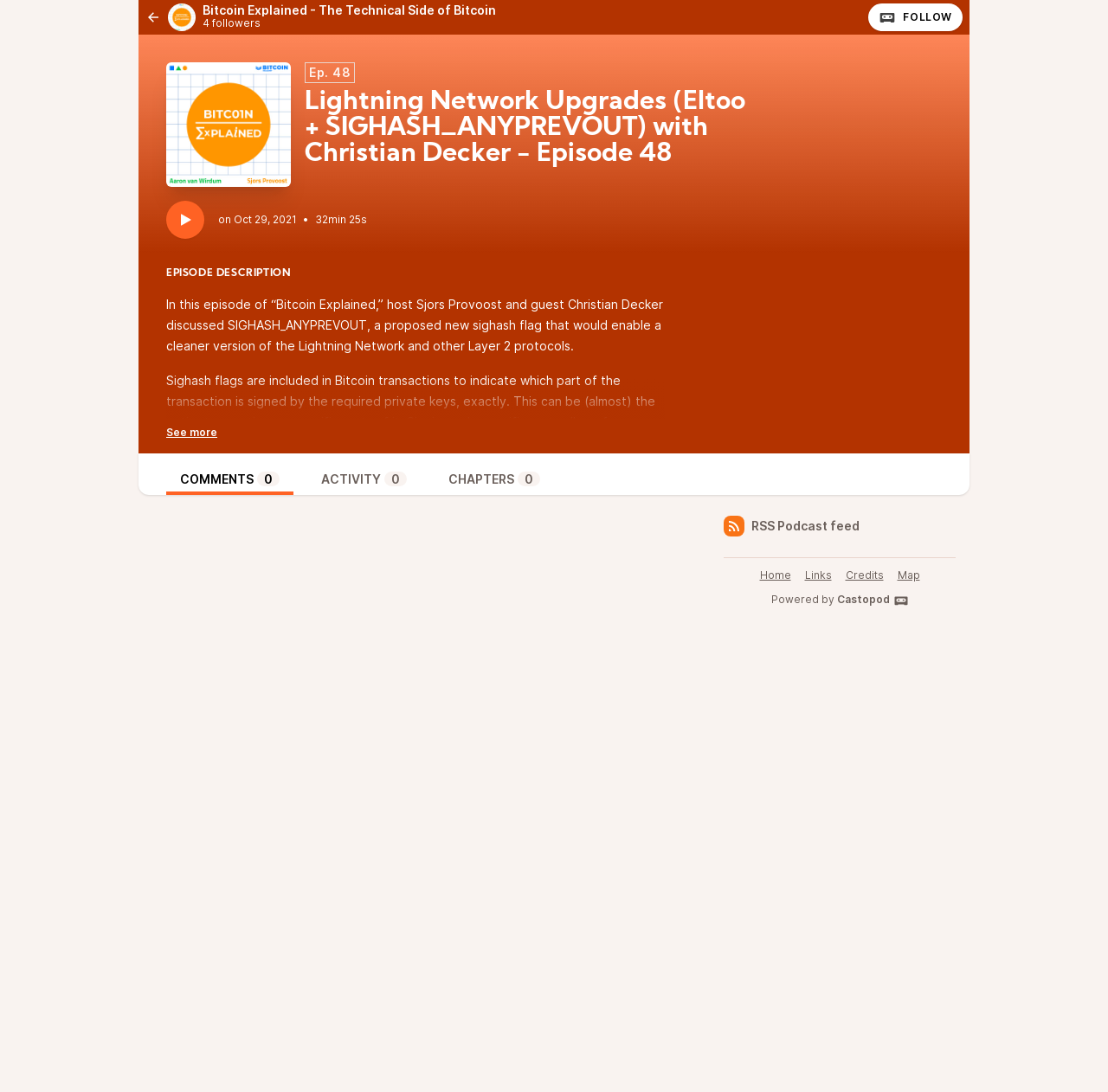Kindly provide the bounding box coordinates of the section you need to click on to fulfill the given instruction: "Subscribe to the RSS Podcast feed".

[0.653, 0.472, 0.776, 0.491]